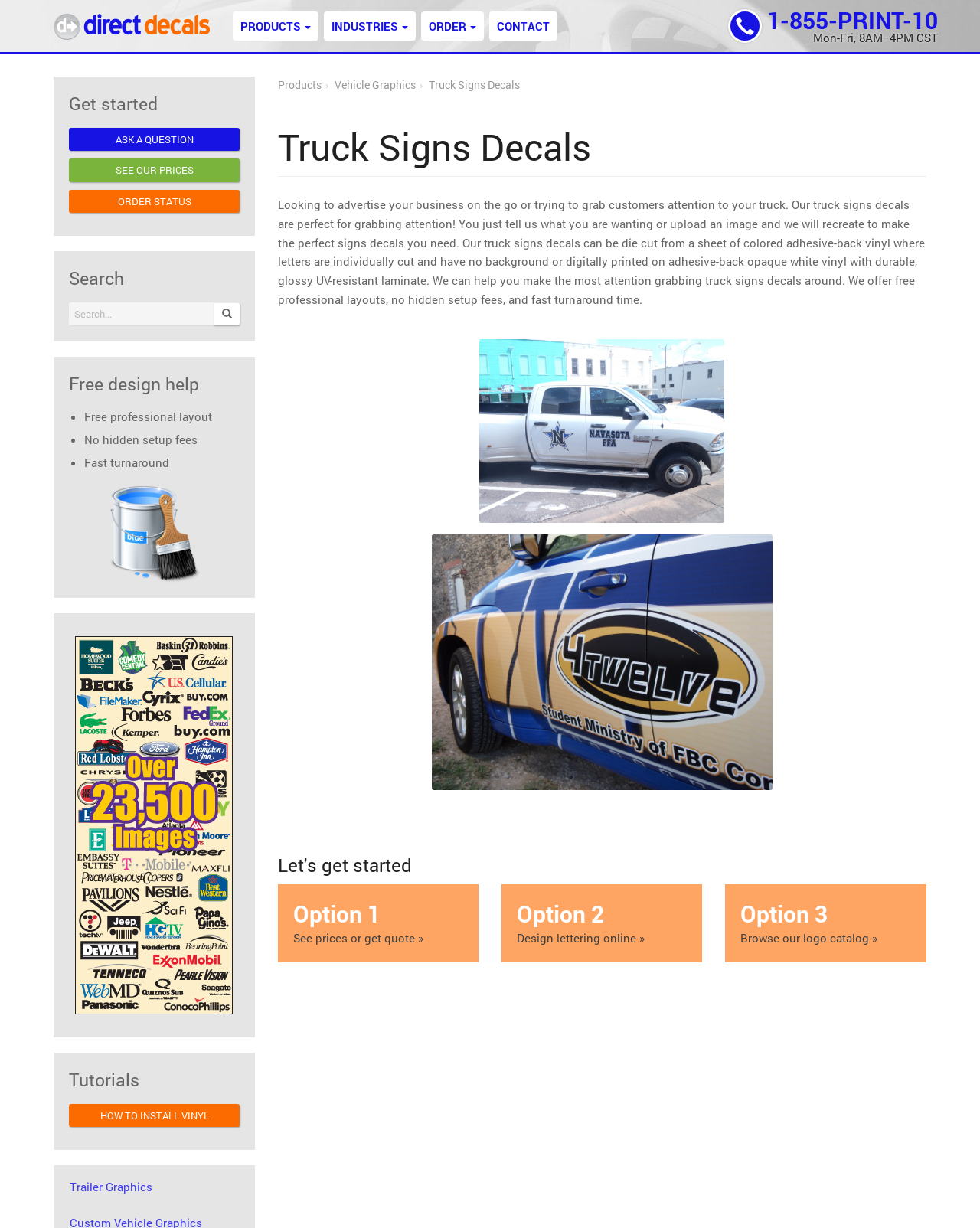Find the bounding box of the web element that fits this description: "alt="Free help with logo design"".

[0.07, 0.395, 0.244, 0.475]